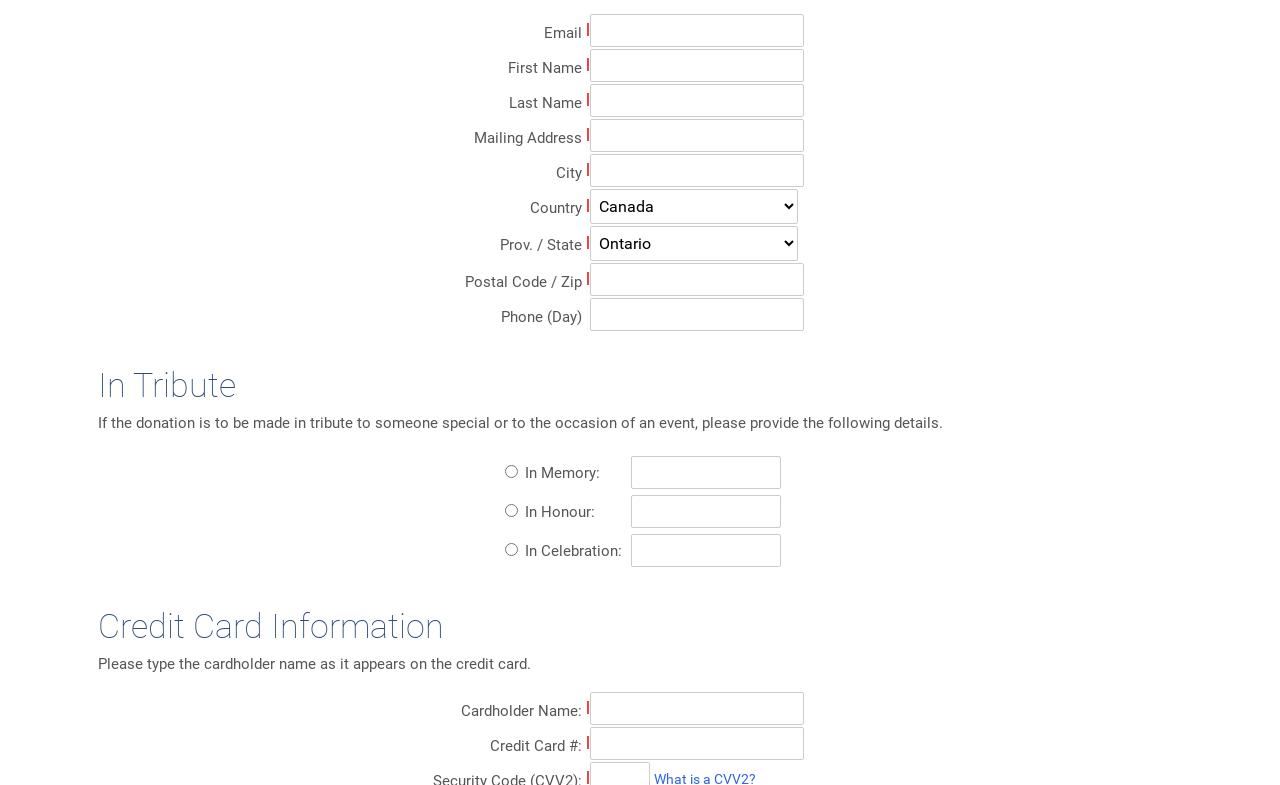What is required to enter for 'Credit Card #:'?
From the details in the image, answer the question comprehensively.

The 'Credit Card #:' field is a textbox that requires the user to enter their credit card number, which is a necessary piece of information for processing a payment.